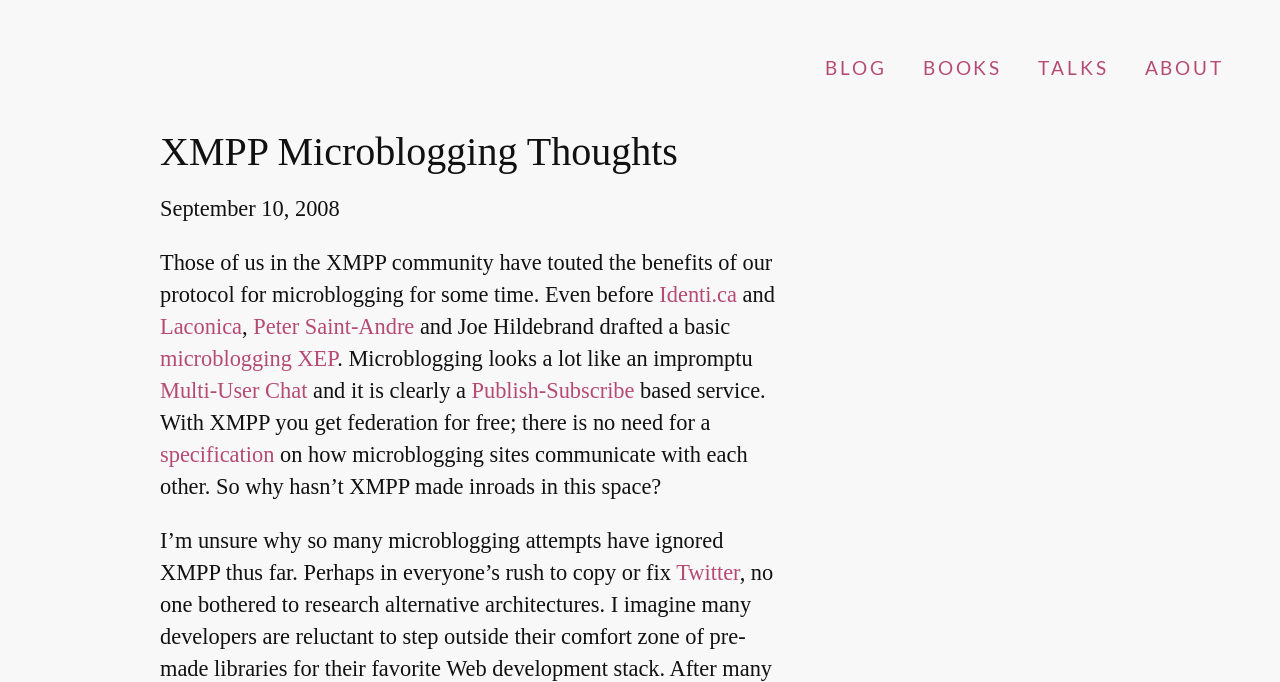Create a detailed summary of the webpage's content and design.

This webpage is a blog post titled "XMPP Microblogging Thoughts" with a date stamp of September 10, 2008. At the top, there are four navigation links: "BLOG", "BOOKS", "TALKS", and "ABOUT", aligned horizontally and centered. 

Below the title, the main content of the blog post begins. The text discusses the benefits of using XMPP protocol for microblogging, mentioning Identi.ca and Laconica as examples. It also references Peter Saint-Andre and Joe Hildebrand's work on a microblogging XEP. The text continues to explain how microblogging is similar to impromptu Multi-User Chat and Publish-Subscribe based services, highlighting the advantages of XMPP, such as federation. 

The post raises a question about why XMPP has not been widely adopted in the microblogging space, despite its benefits. It also mentions Twitter, another microblogging platform. Throughout the text, there are several hyperlinks to related terms and concepts, such as "microblogging XEP", "Multi-User Chat", "Publish-Subscribe", and "specification".